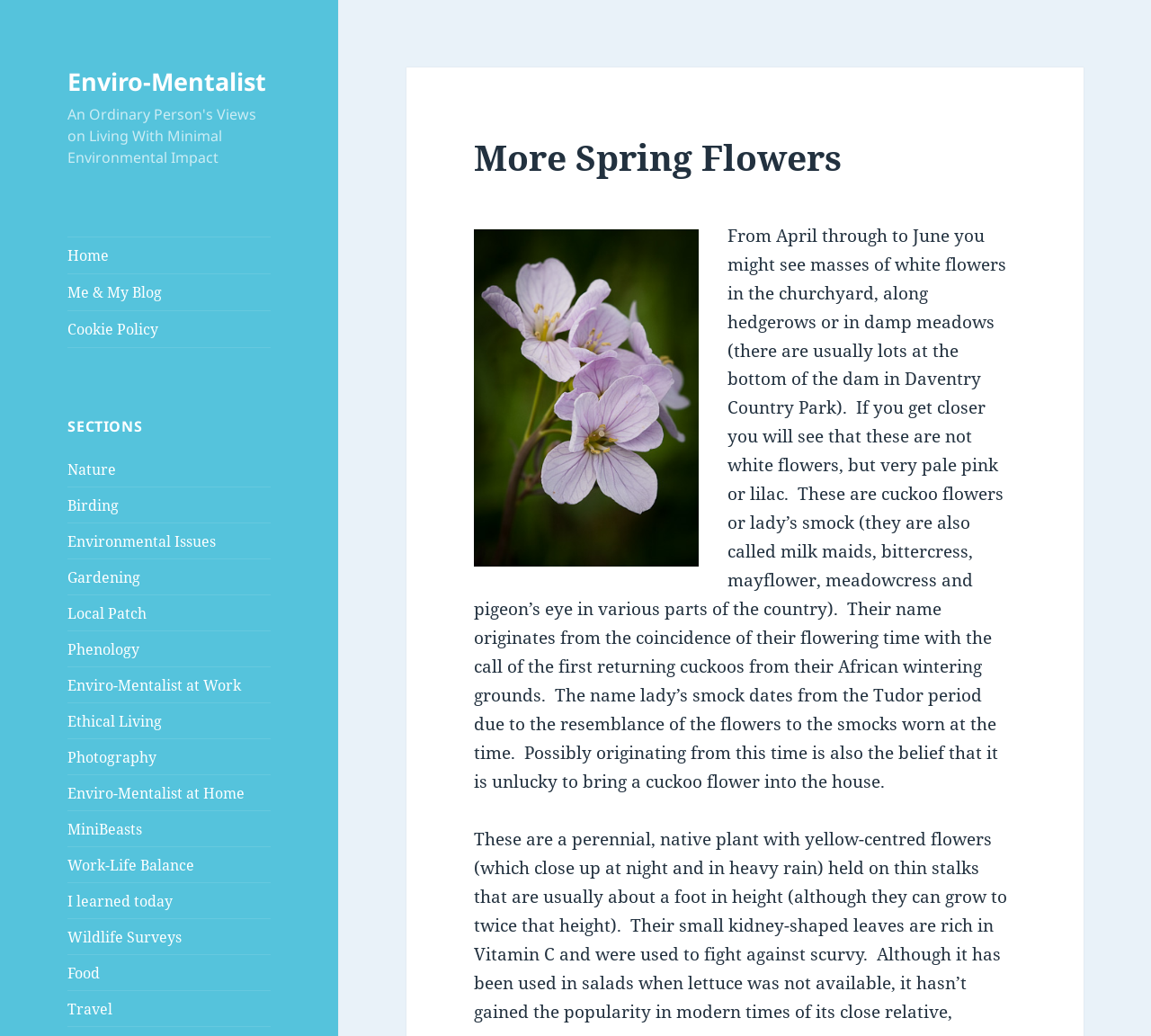Explain the contents of the webpage comprehensively.

The webpage is about a blog called "Enviro-Mentalist" and specifically focuses on "More Spring Flowers". At the top left corner, there is a navigation menu with links to "Home", "Me & My Blog", "Cookie Policy", and others. Below this menu, there is a heading "SECTIONS" followed by a list of links to various categories such as "Nature", "Birding", "Environmental Issues", and more.

On the right side of the page, there is a header section with a heading "More Spring Flowers" and an image below it. The image takes up a significant portion of the page, spanning from the top right to the middle right.

Below the image, there is a block of text that describes the cuckoo flowers or lady's smock, including their appearance, habitats, and origins of their names. The text is quite detailed and informative, suggesting that the blog post is about sharing knowledge and observations about these flowers.